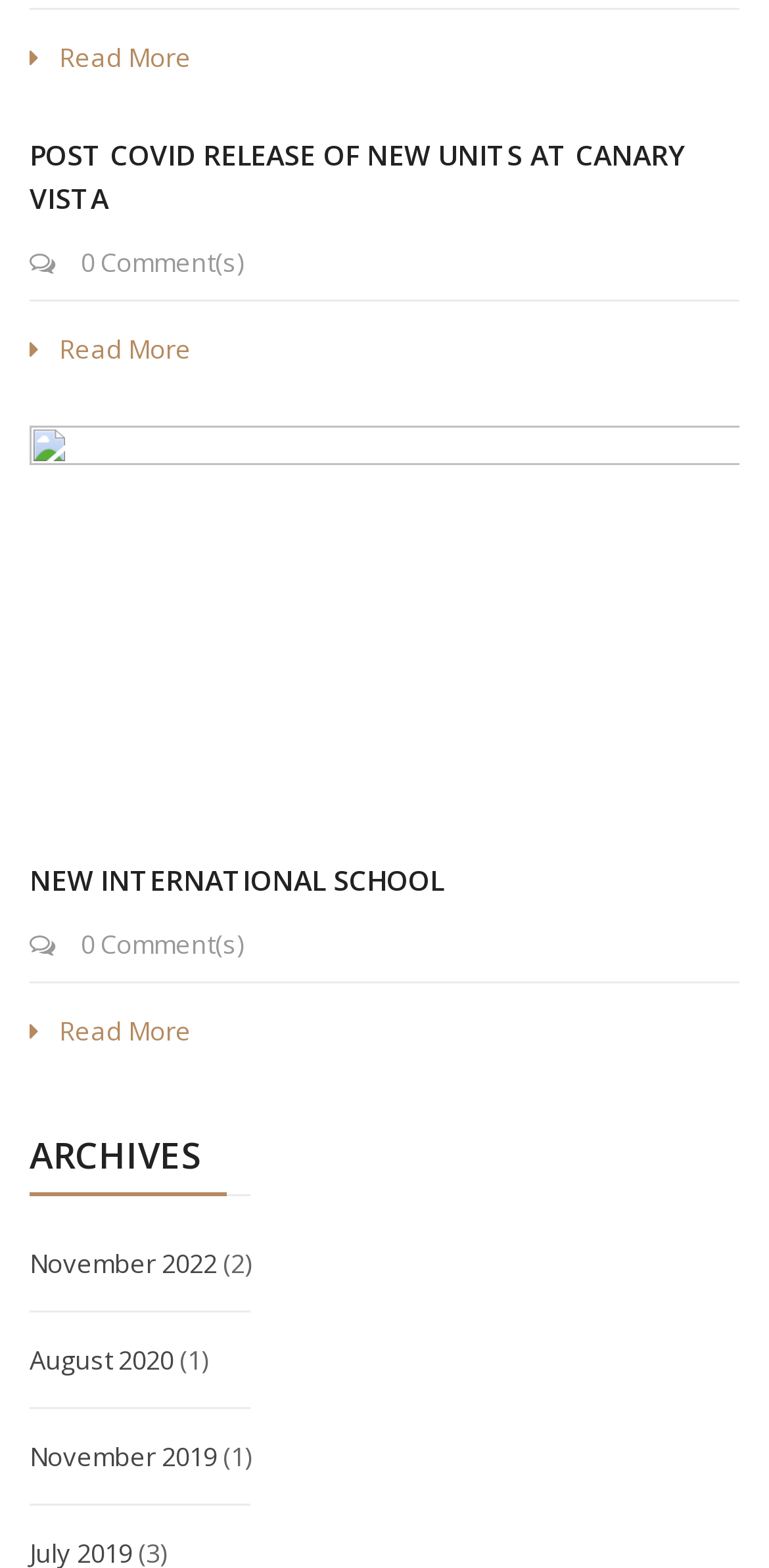Determine the bounding box coordinates of the target area to click to execute the following instruction: "View archives."

[0.038, 0.706, 0.326, 0.763]